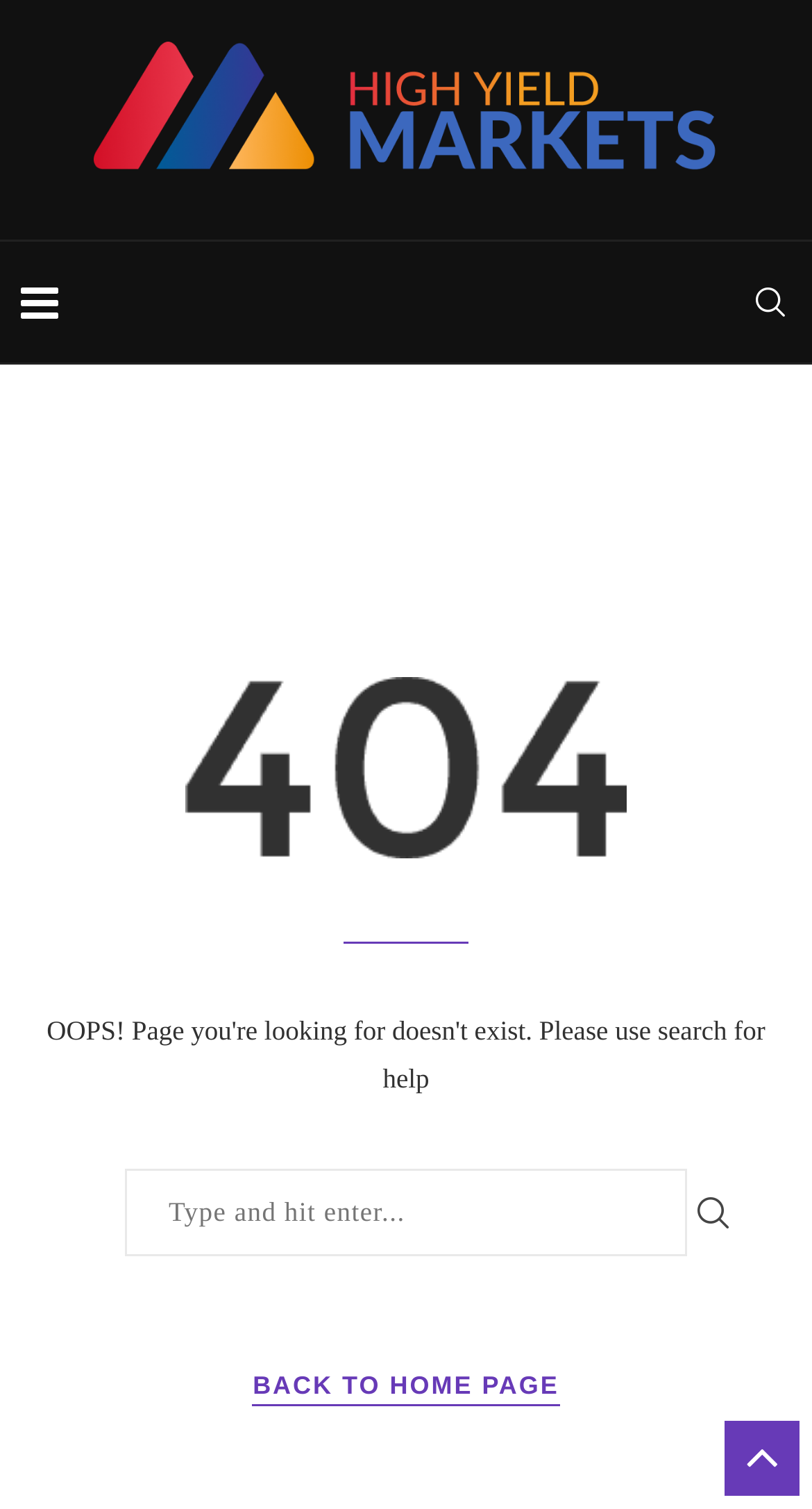What is the direction of the arrow icon?
Look at the image and provide a detailed response to the question.

The arrow icon is represented by the Unicode character '' and is located on the top-right corner of the page, indicating a direction to the right.